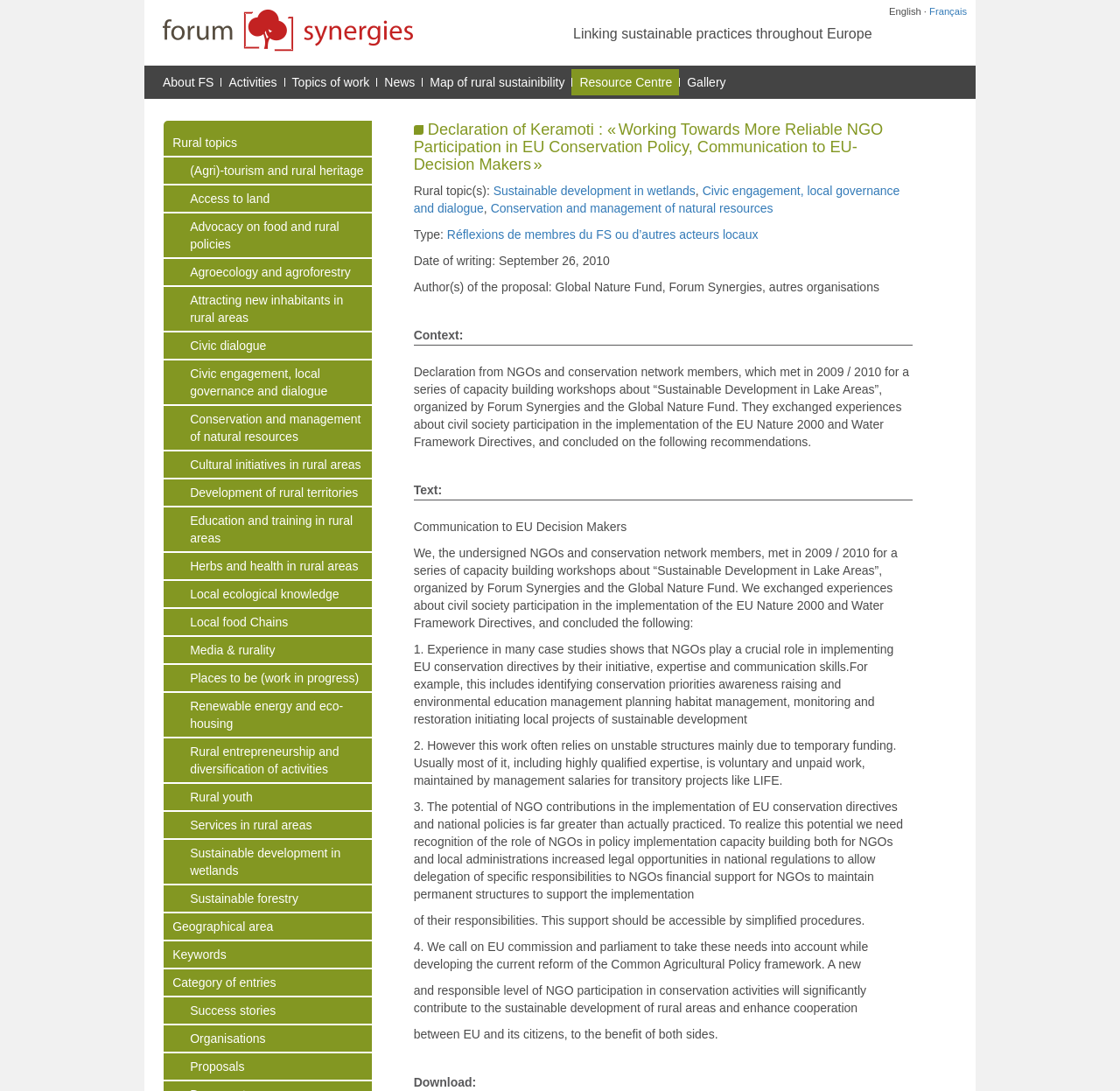Please provide the main heading of the webpage content.

Declaration of Keramoti : « Working Towards More Reliable NGO Participation in EU Conservation Policy, Communication to EU-Decision Makers »